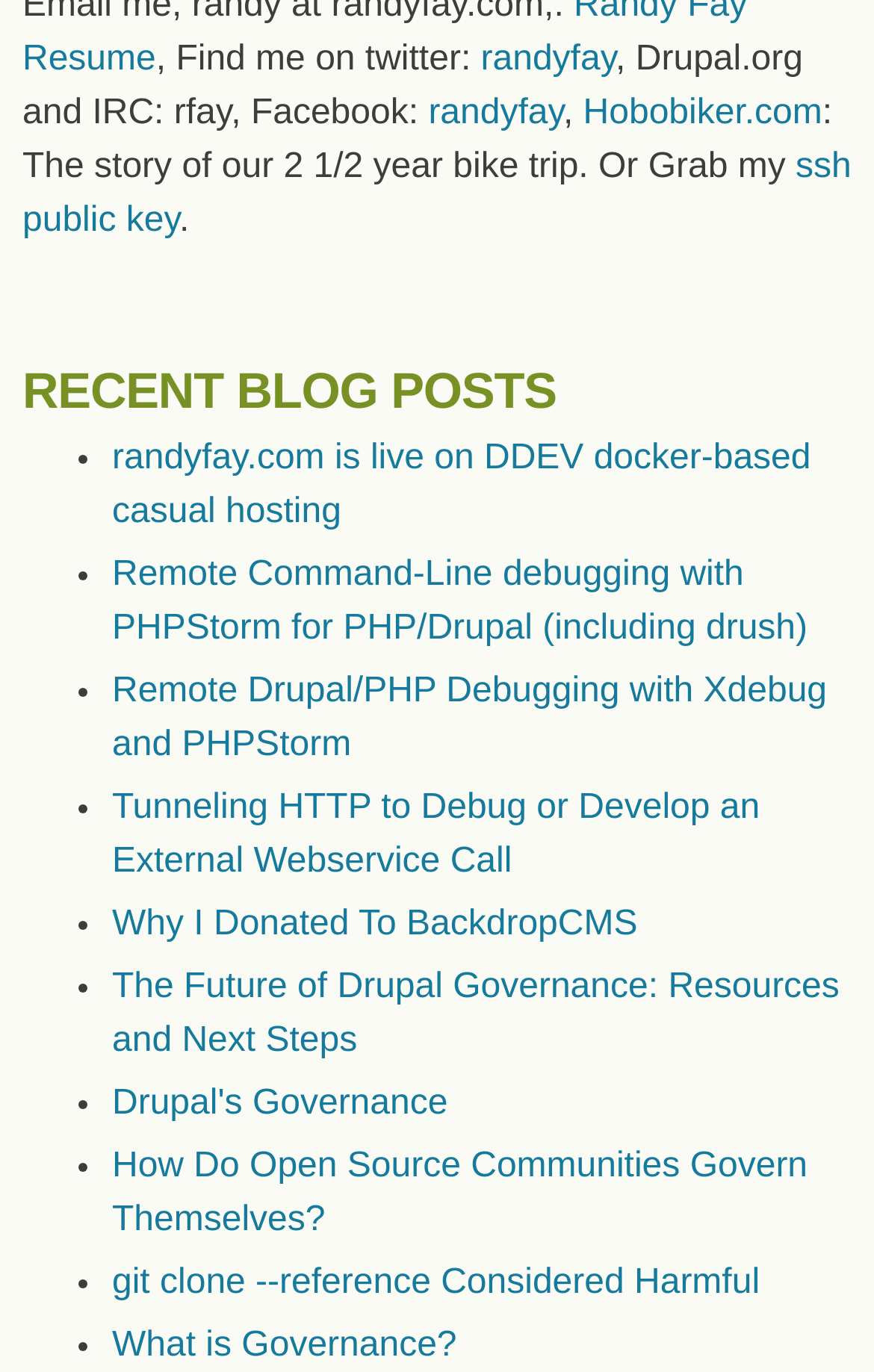Can you specify the bounding box coordinates for the region that should be clicked to fulfill this instruction: "Check the recent blog post about DDEV docker-based casual hosting".

[0.128, 0.32, 0.928, 0.387]